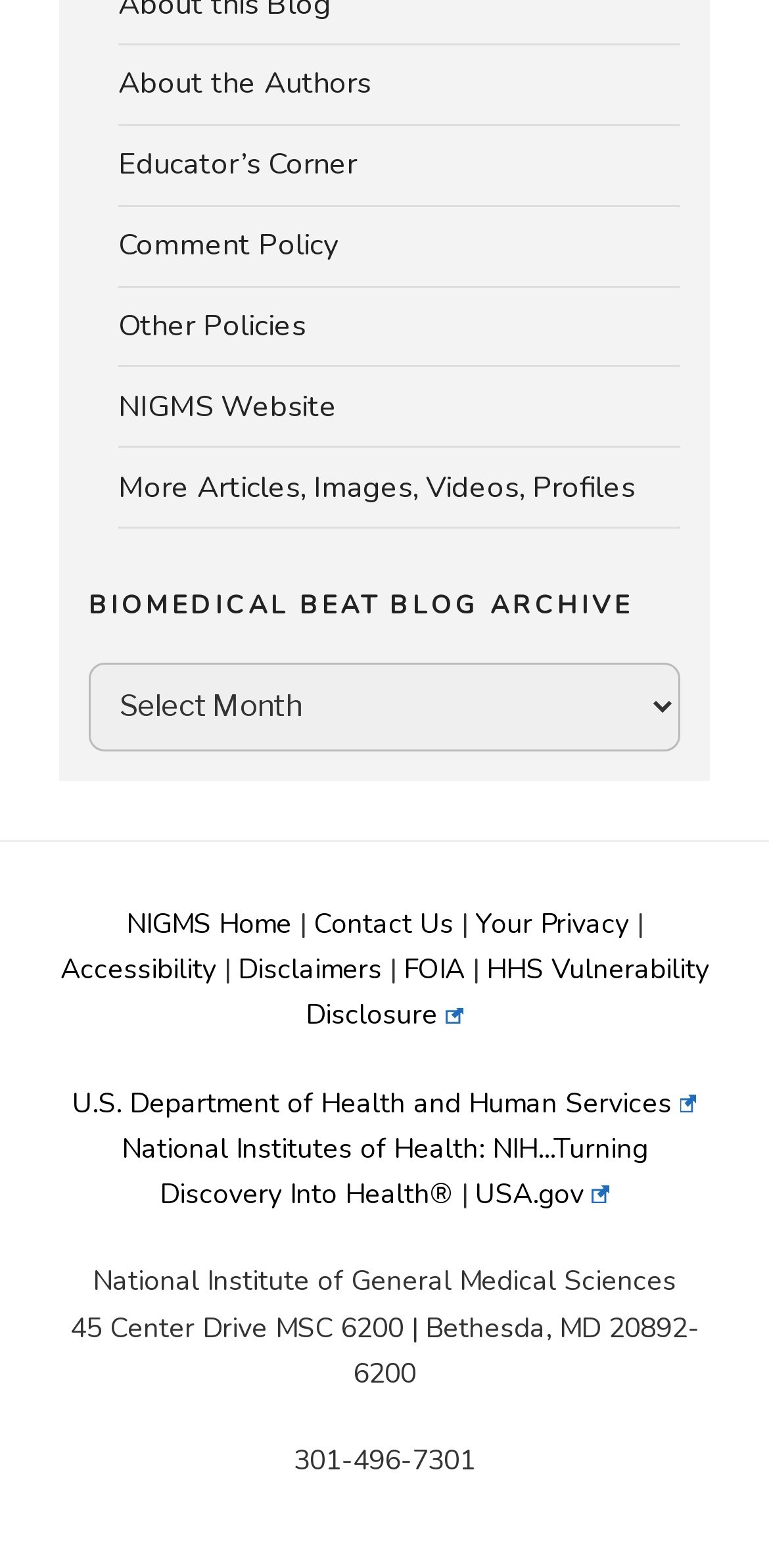Locate the bounding box of the UI element based on this description: "FOIA". Provide four float numbers between 0 and 1 as [left, top, right, bottom].

[0.524, 0.606, 0.604, 0.63]